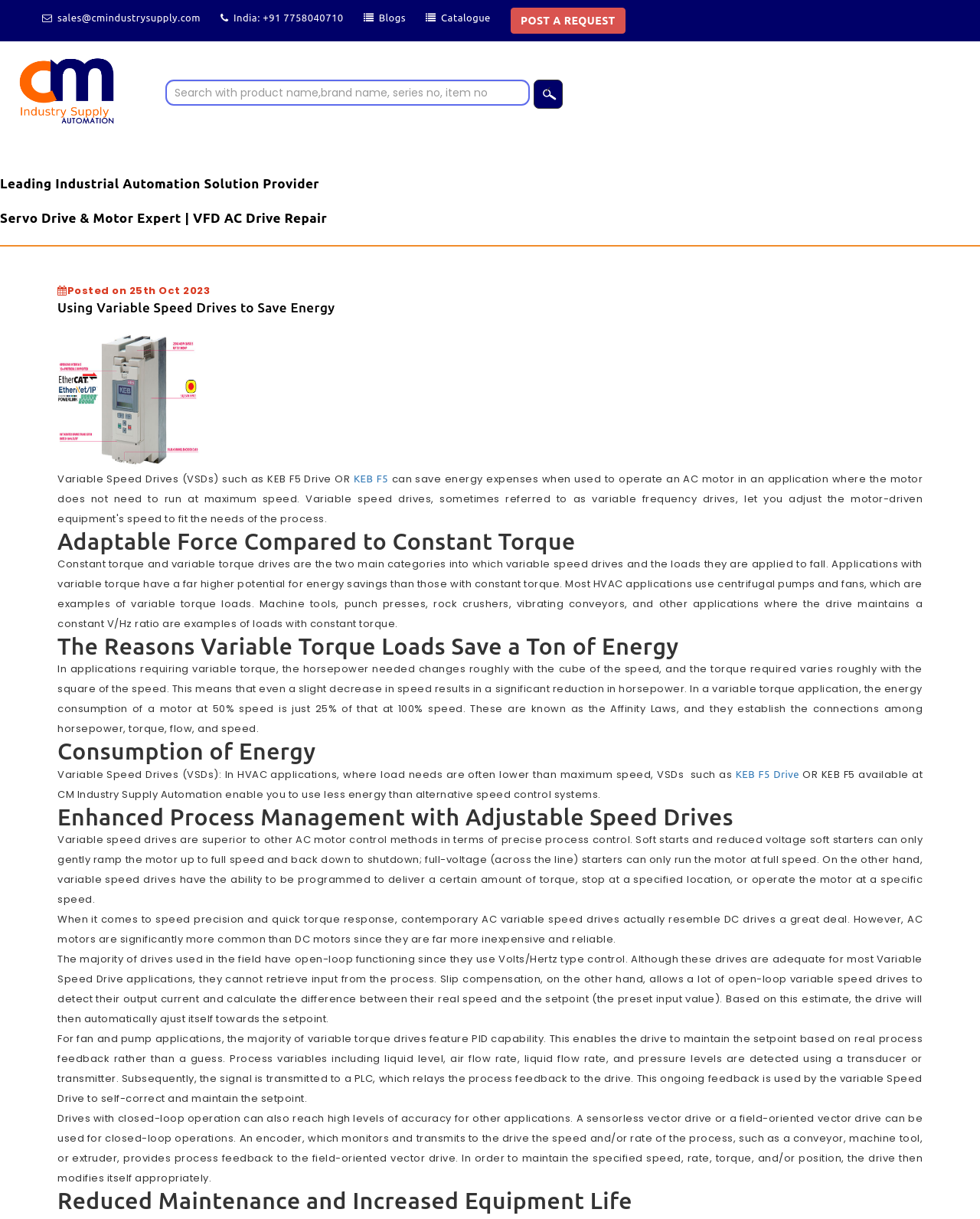Identify the bounding box coordinates of the region that needs to be clicked to carry out this instruction: "Visit Blogs". Provide these coordinates as four float numbers ranging from 0 to 1, i.e., [left, top, right, bottom].

[0.386, 0.009, 0.414, 0.018]